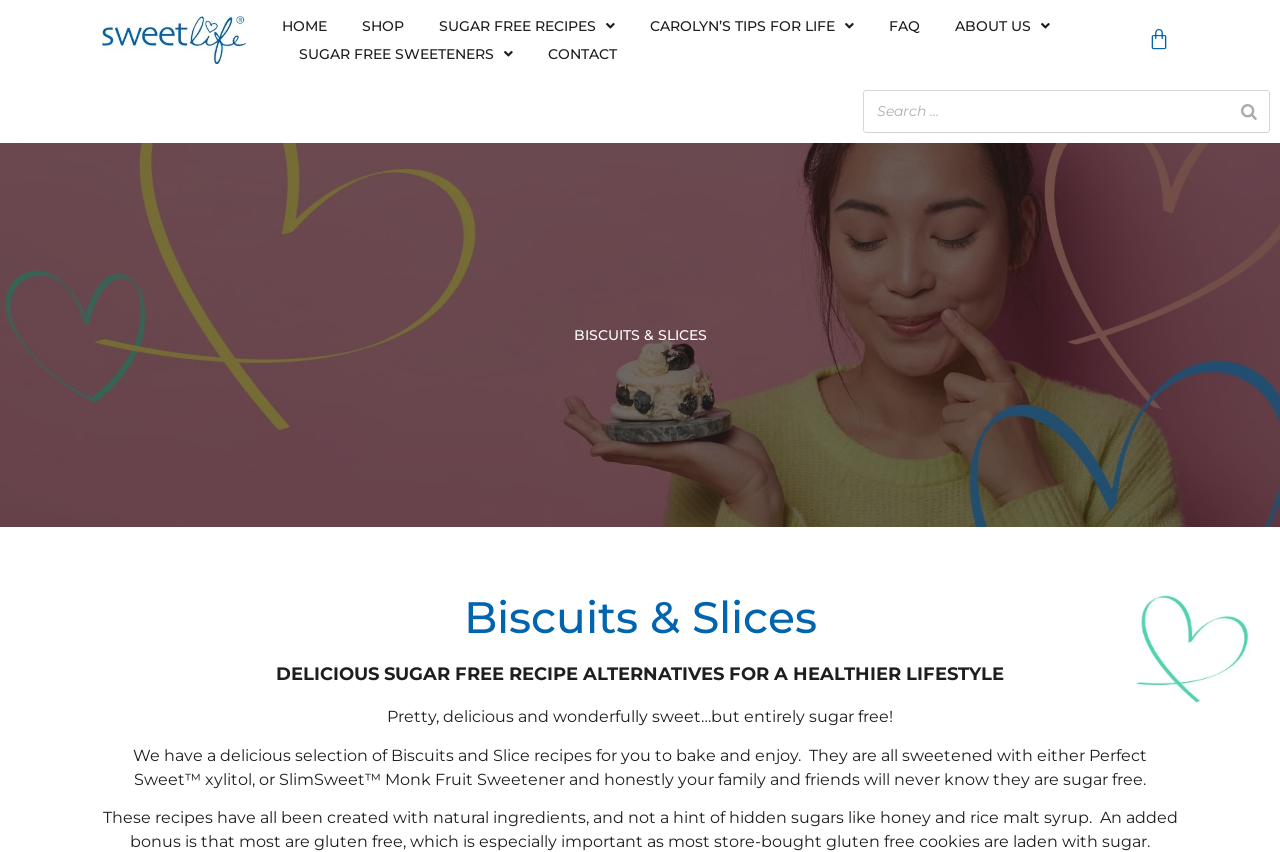Please find the bounding box coordinates of the element that needs to be clicked to perform the following instruction: "Go to ABOUT US". The bounding box coordinates should be four float numbers between 0 and 1, represented as [left, top, right, bottom].

[0.746, 0.014, 0.82, 0.047]